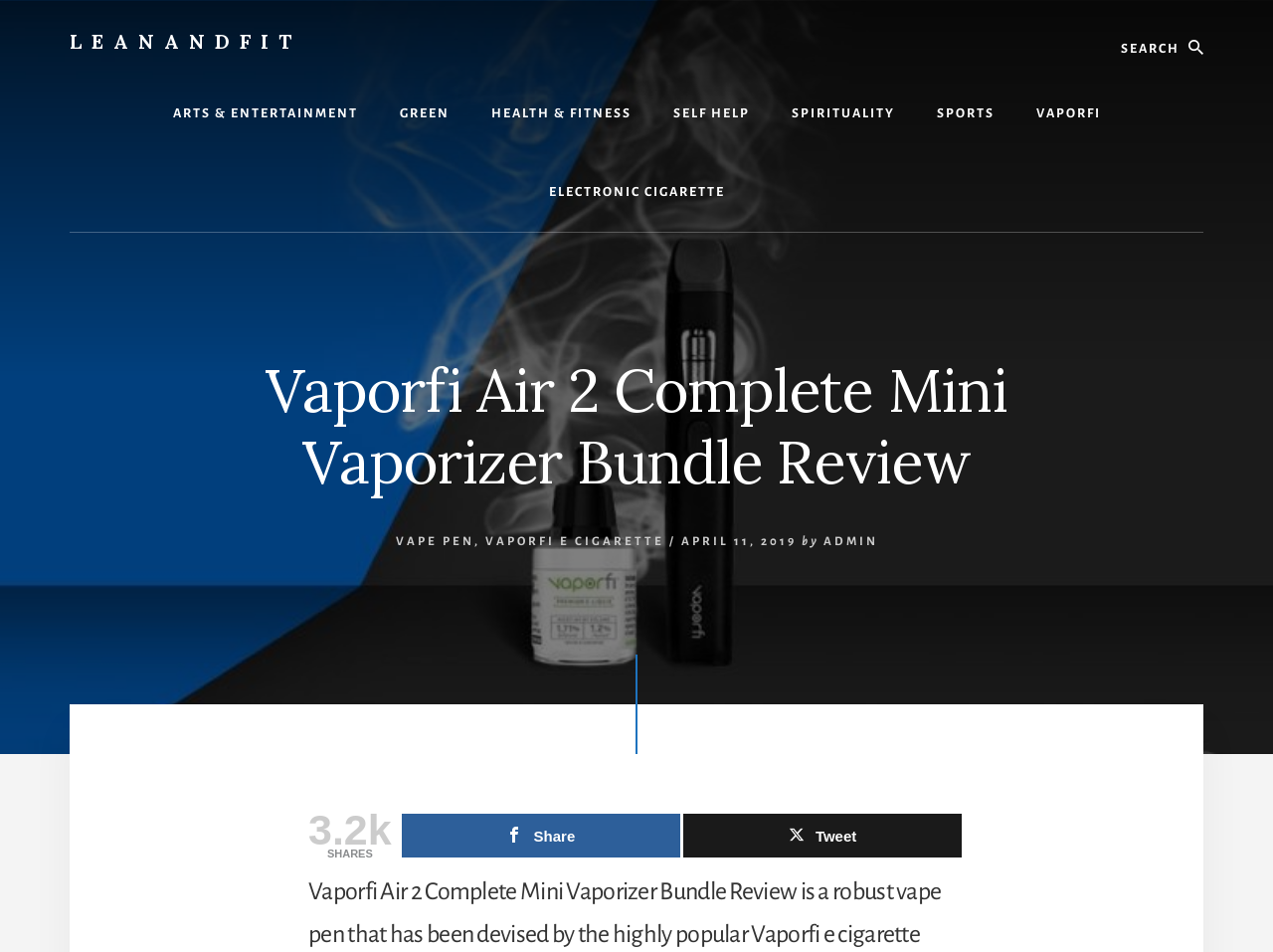Can you show the bounding box coordinates of the region to click on to complete the task described in the instruction: "Read Vaporfi Air 2 review"?

[0.141, 0.372, 0.859, 0.523]